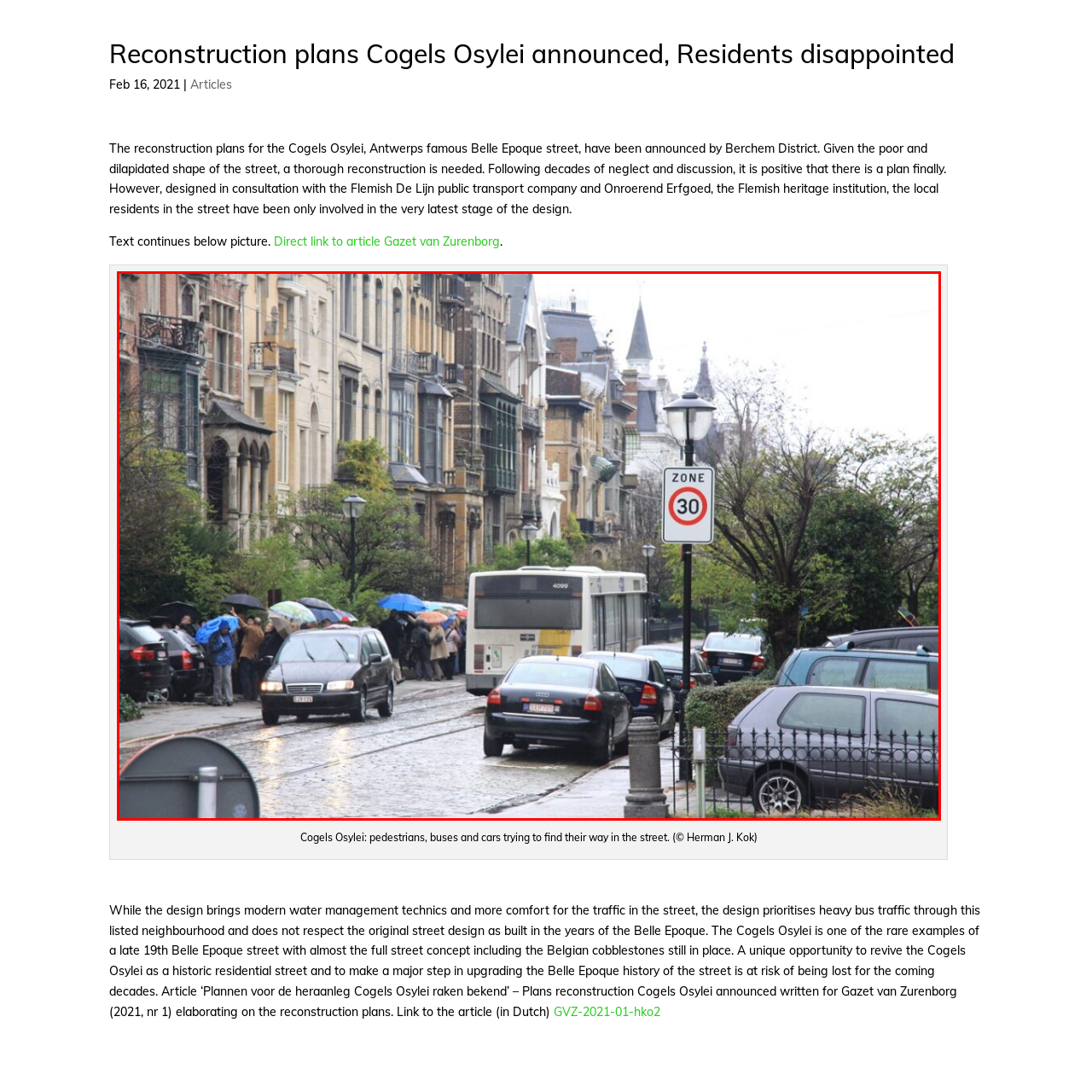Thoroughly describe the contents of the image enclosed in the red rectangle.

The image captures a rainy scene on Cogels Osylei, a historic street known for its elegant architecture typical of the Belle Époque period. In the foreground, various cars are parked, and a bus is seen navigating through the street. Lines of pedestrians are gathered under colorful umbrellas, indicating a common scene in inclement weather. Street signs indicate a speed limit zone of 30 km/h, ensuring safety in this residential area. The background features a stunning array of ornate buildings, showcasing the neighborhood's architectural heritage, with trees and greenery providing a natural contrast to the urban setting. This image illustrates the ongoing interactions between pedestrians and traffic, set against the backdrop of much-needed reconstruction efforts for the street.